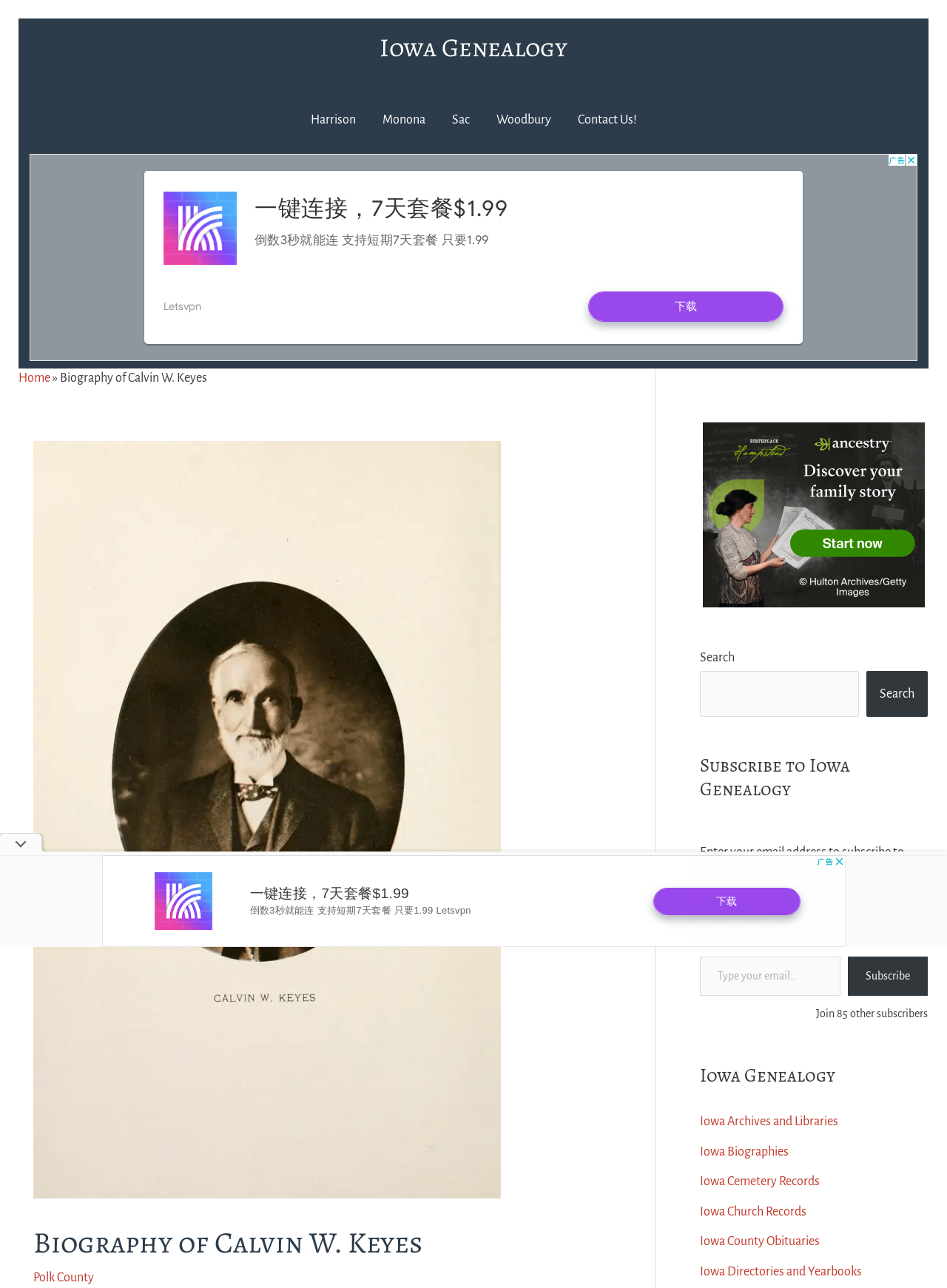Identify and extract the heading text of the webpage.

Biography of Calvin W. Keyes